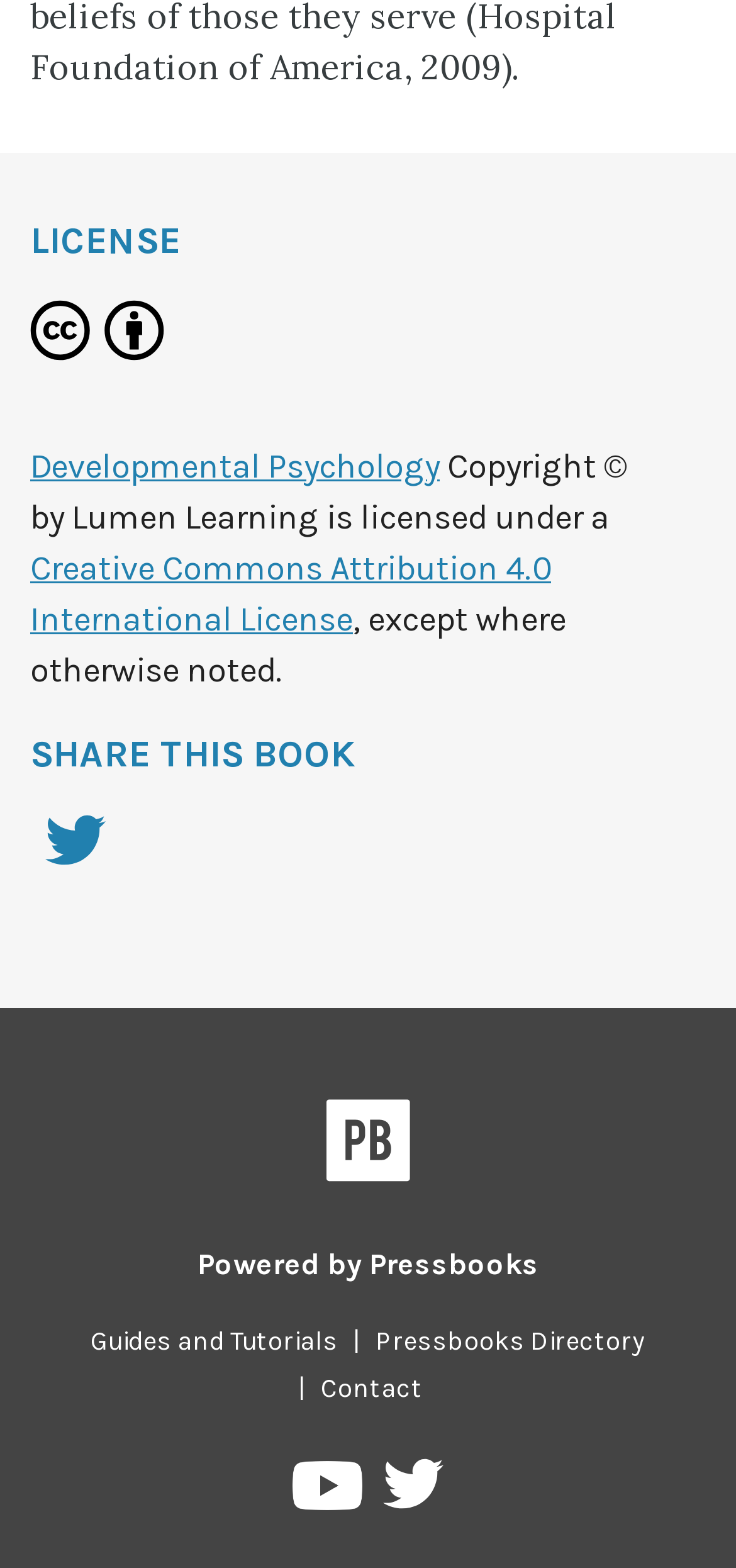Please give the bounding box coordinates of the area that should be clicked to fulfill the following instruction: "Watch Pressbooks on YouTube". The coordinates should be in the format of four float numbers from 0 to 1, i.e., [left, top, right, bottom].

[0.398, 0.932, 0.499, 0.974]